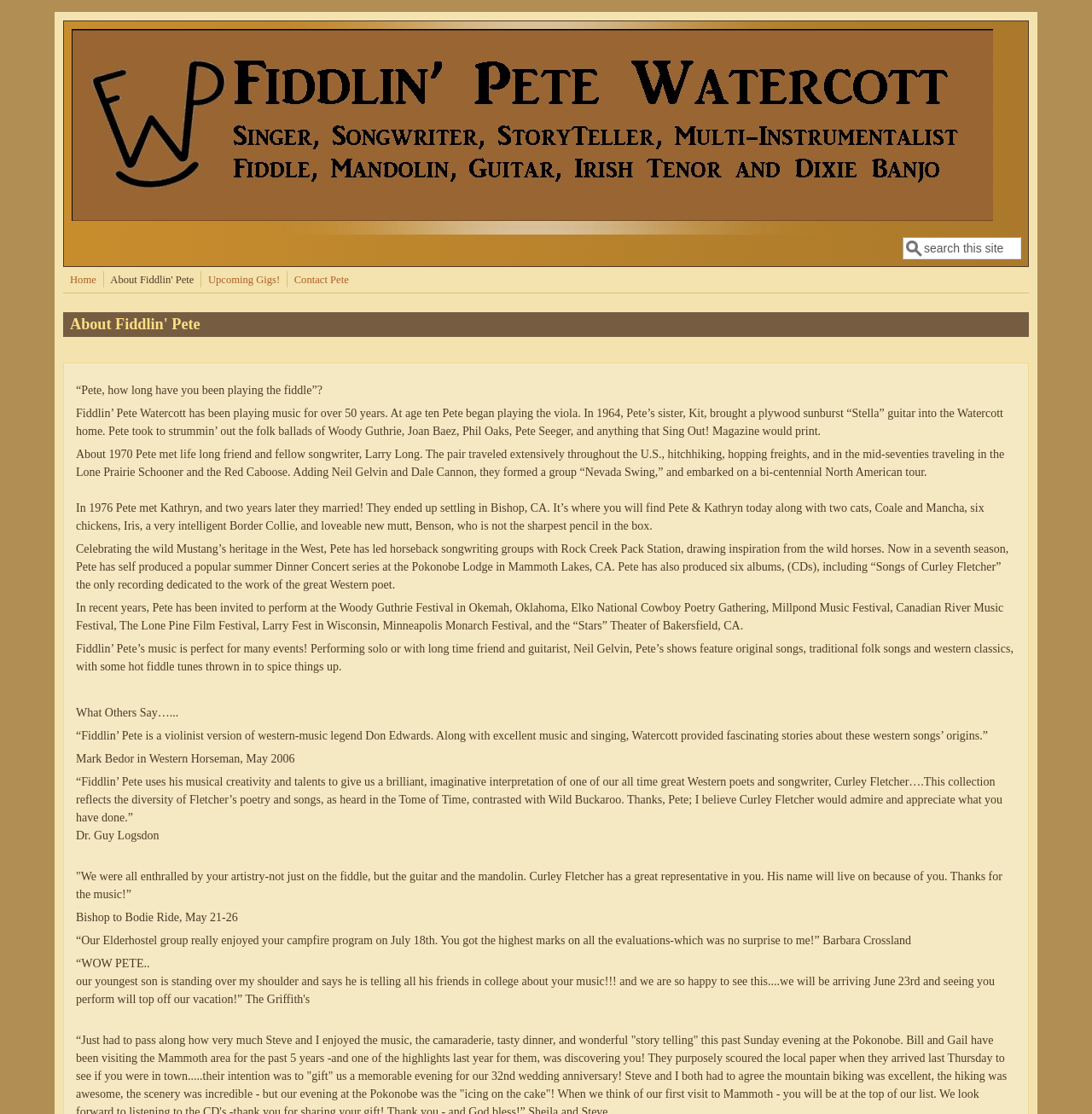Identify the bounding box coordinates for the UI element described as follows: "About Fiddlin' Pete". Ensure the coordinates are four float numbers between 0 and 1, formatted as [left, top, right, bottom].

[0.098, 0.244, 0.181, 0.258]